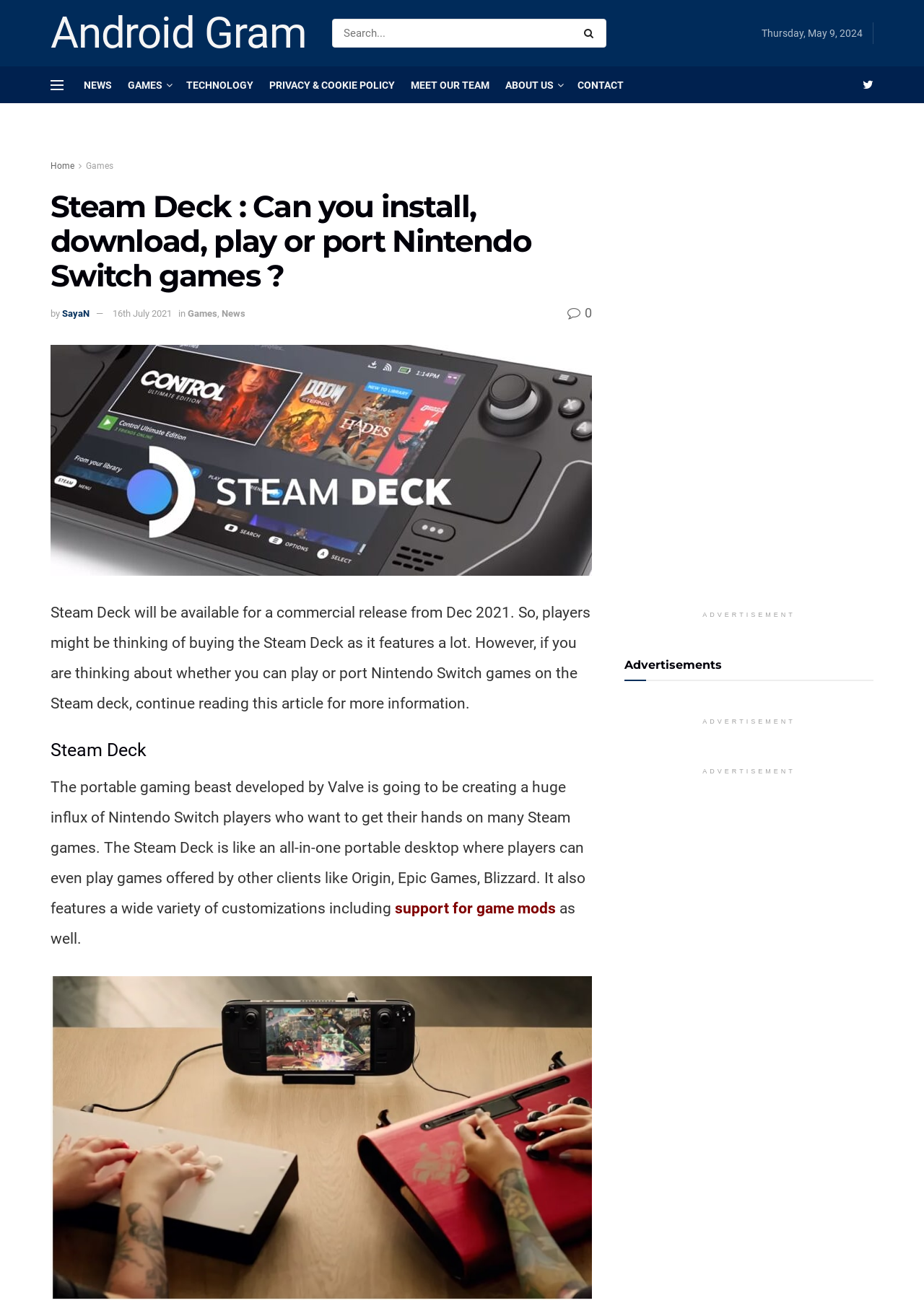Please locate the bounding box coordinates of the element that should be clicked to complete the given instruction: "Go to NEWS page".

[0.091, 0.051, 0.121, 0.078]